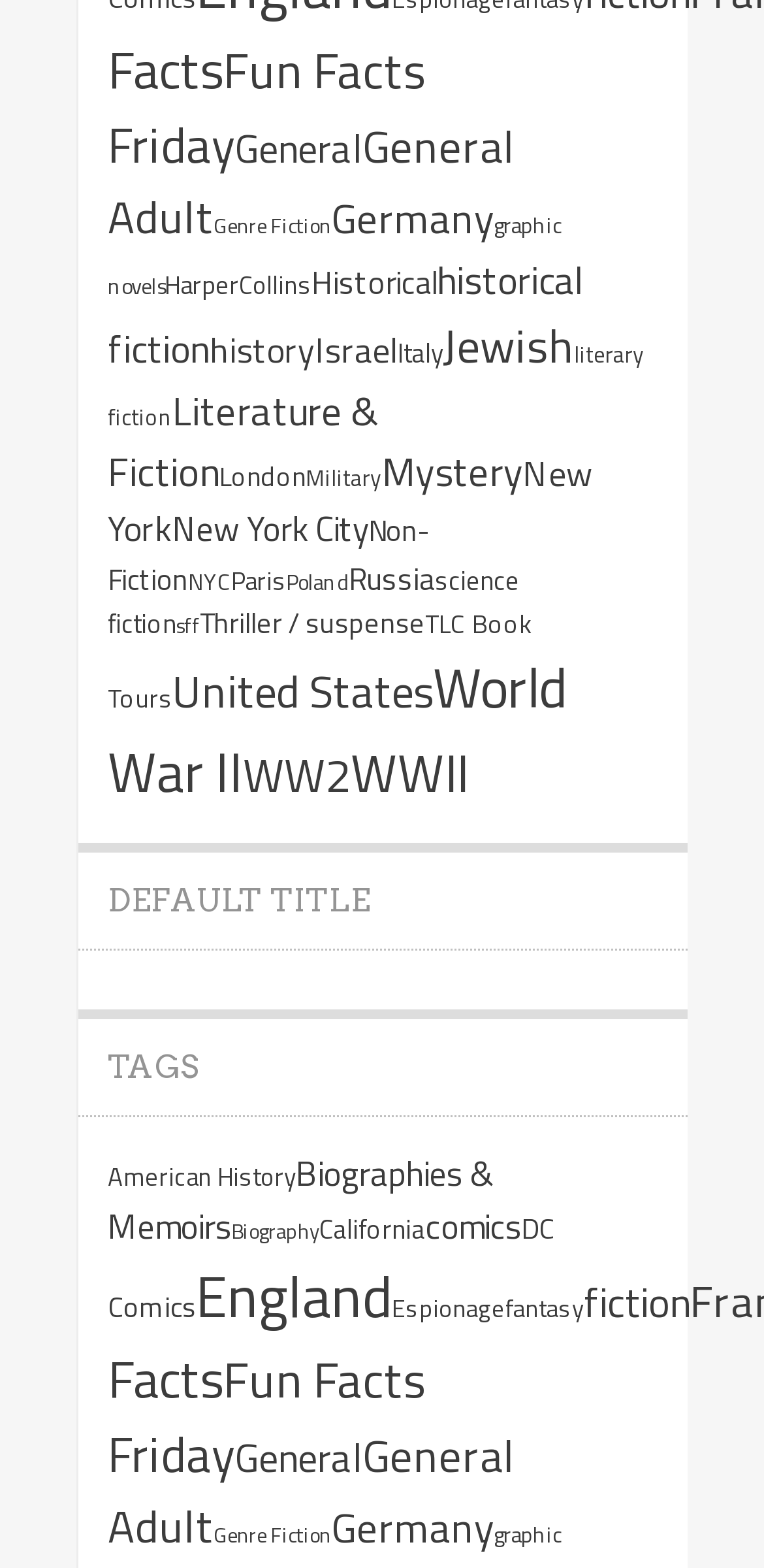What is the category with the fewest items?
Look at the screenshot and respond with a single word or phrase.

sff